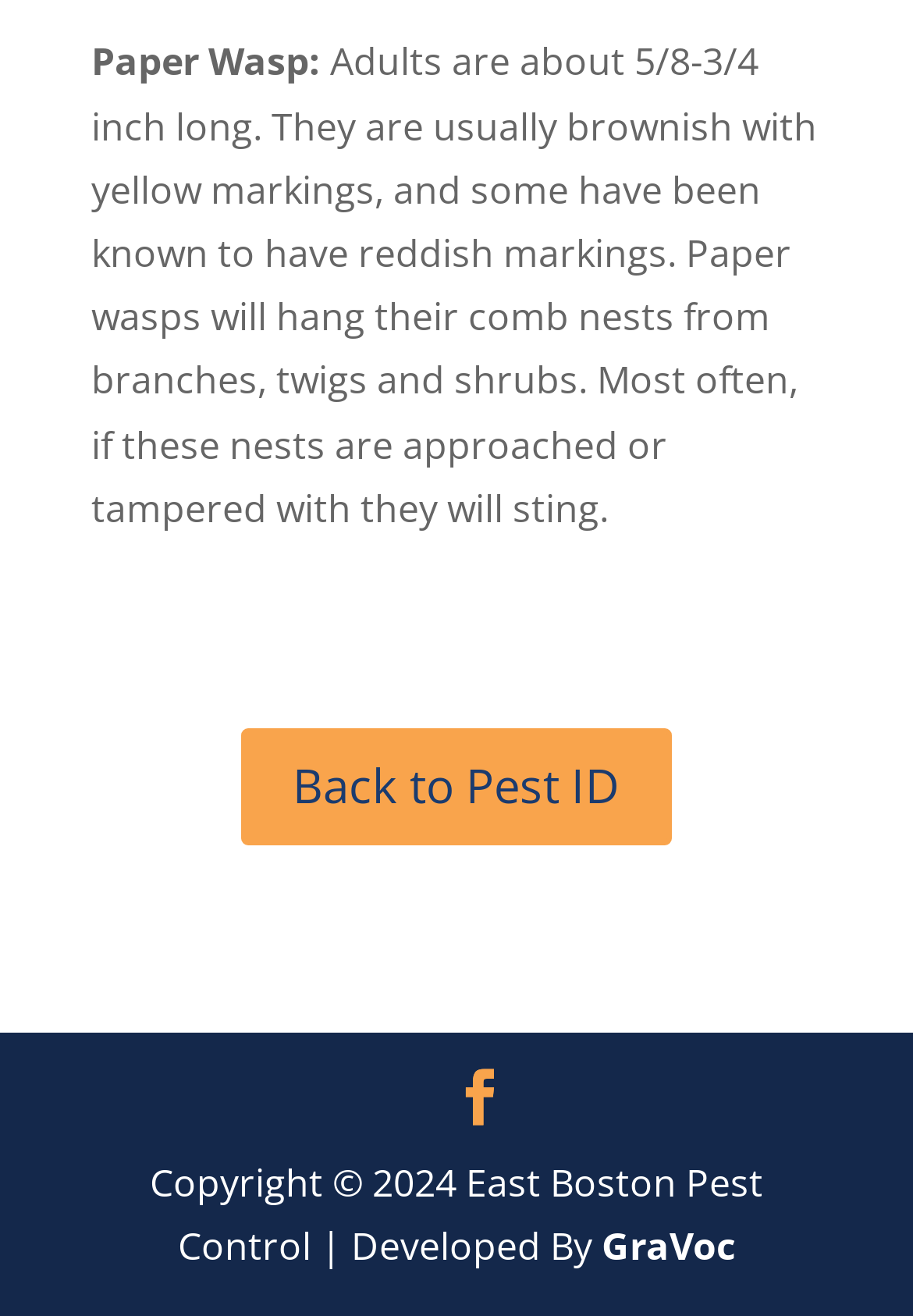Extract the bounding box of the UI element described as: "GraVoc".

[0.659, 0.928, 0.805, 0.967]